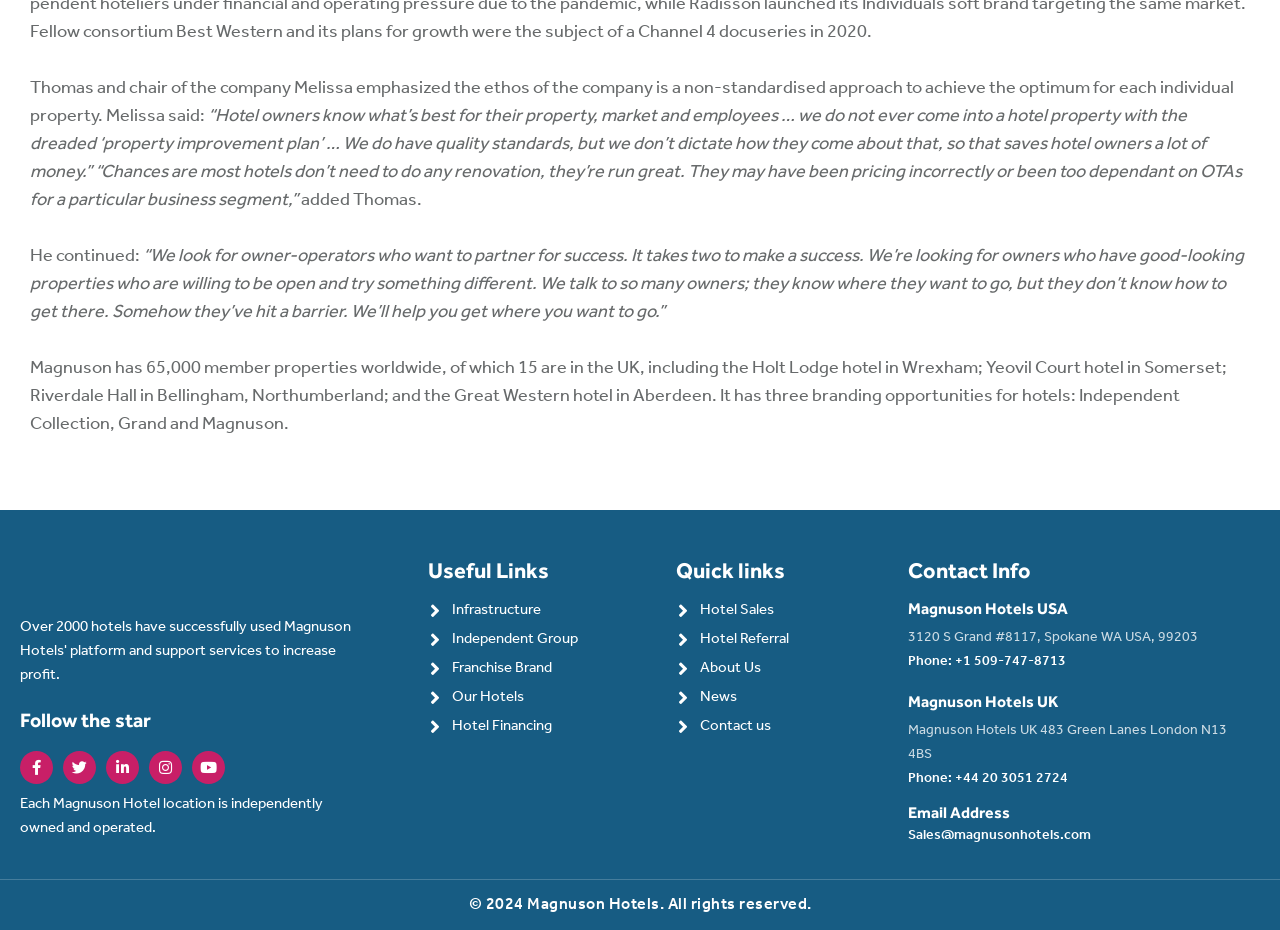Using the provided element description "Phone: +44 20 3051 2724", determine the bounding box coordinates of the UI element.

[0.709, 0.831, 0.834, 0.846]